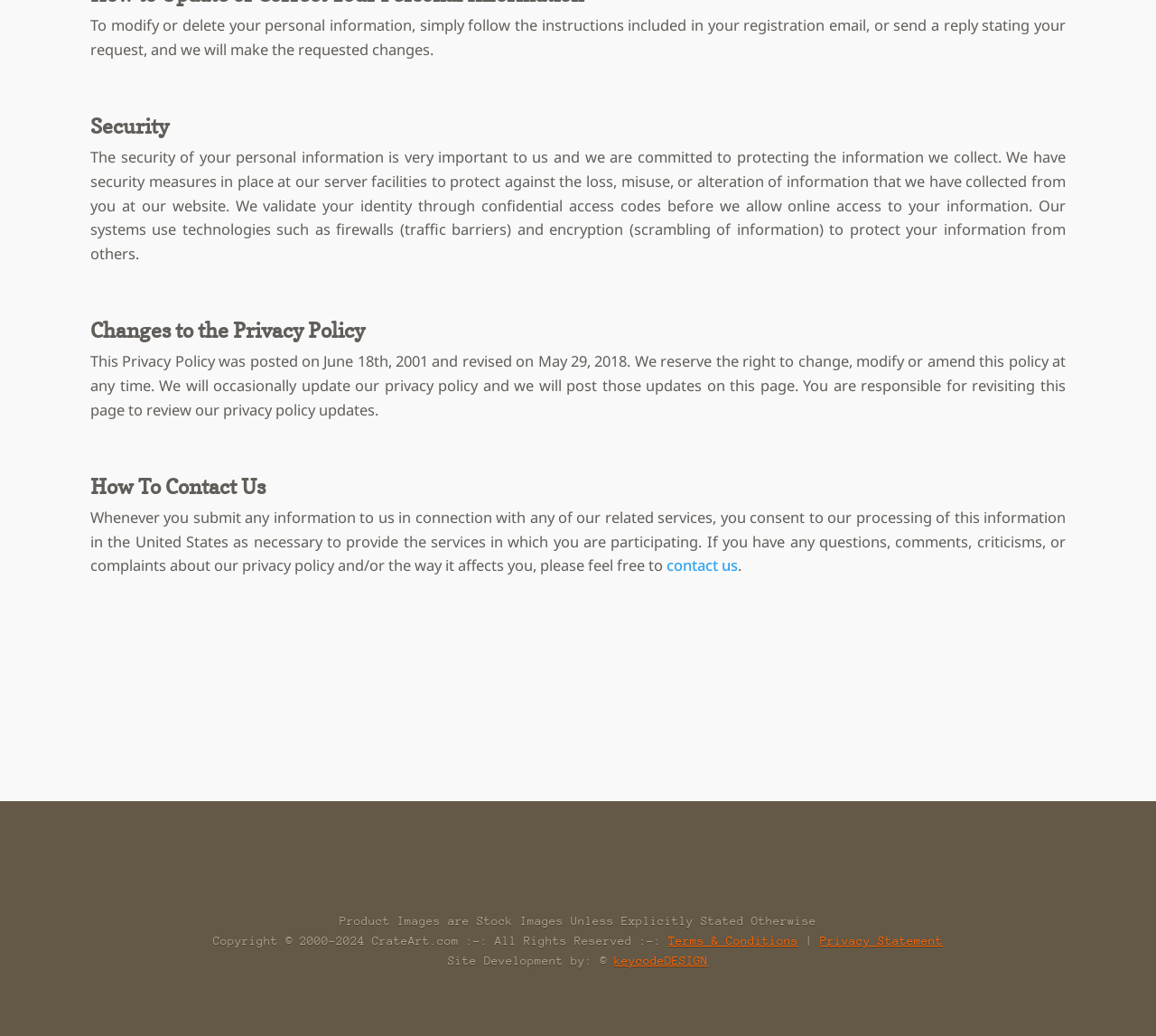Utilize the information from the image to answer the question in detail:
How can users contact the website regarding privacy policy?

The webpage provides a 'contact us' link at the bottom of the page, which users can click to submit their questions, comments, or complaints about the privacy policy.